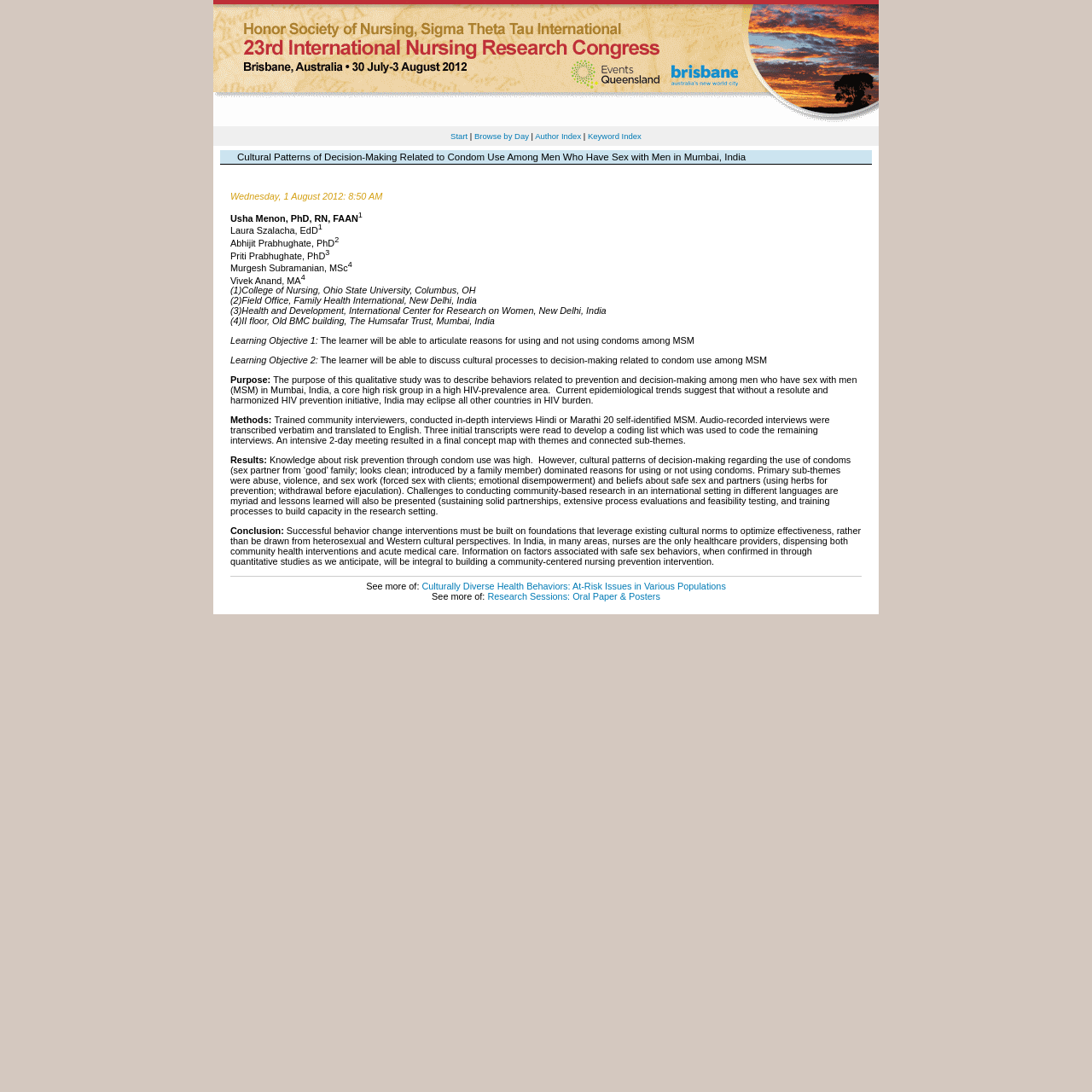Based on the description "alt="[ Visit Client Website ]"", find the bounding box of the specified UI element.

[0.195, 0.106, 0.805, 0.118]